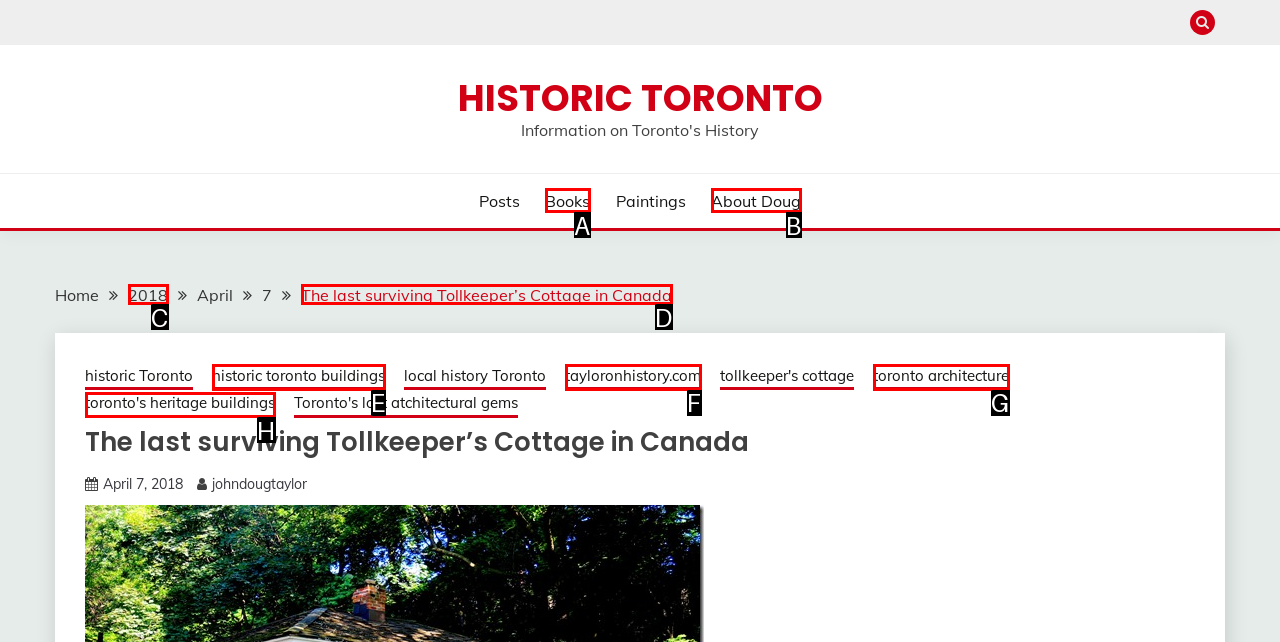Determine the HTML element that best matches this description: Books from the given choices. Respond with the corresponding letter.

A